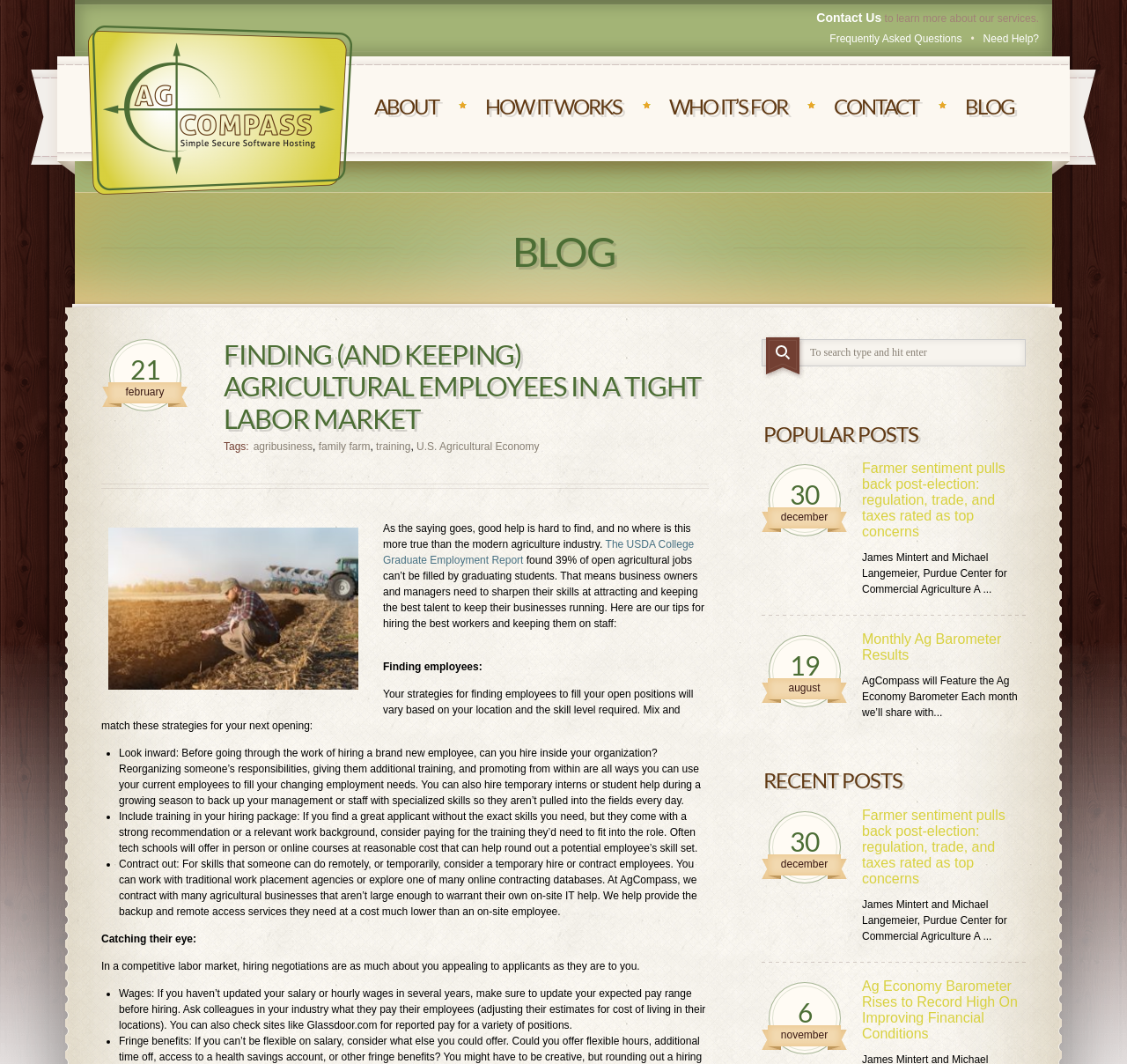Please determine the bounding box coordinates of the element to click in order to execute the following instruction: "Click on 'Contact Us'". The coordinates should be four float numbers between 0 and 1, specified as [left, top, right, bottom].

[0.724, 0.01, 0.782, 0.023]